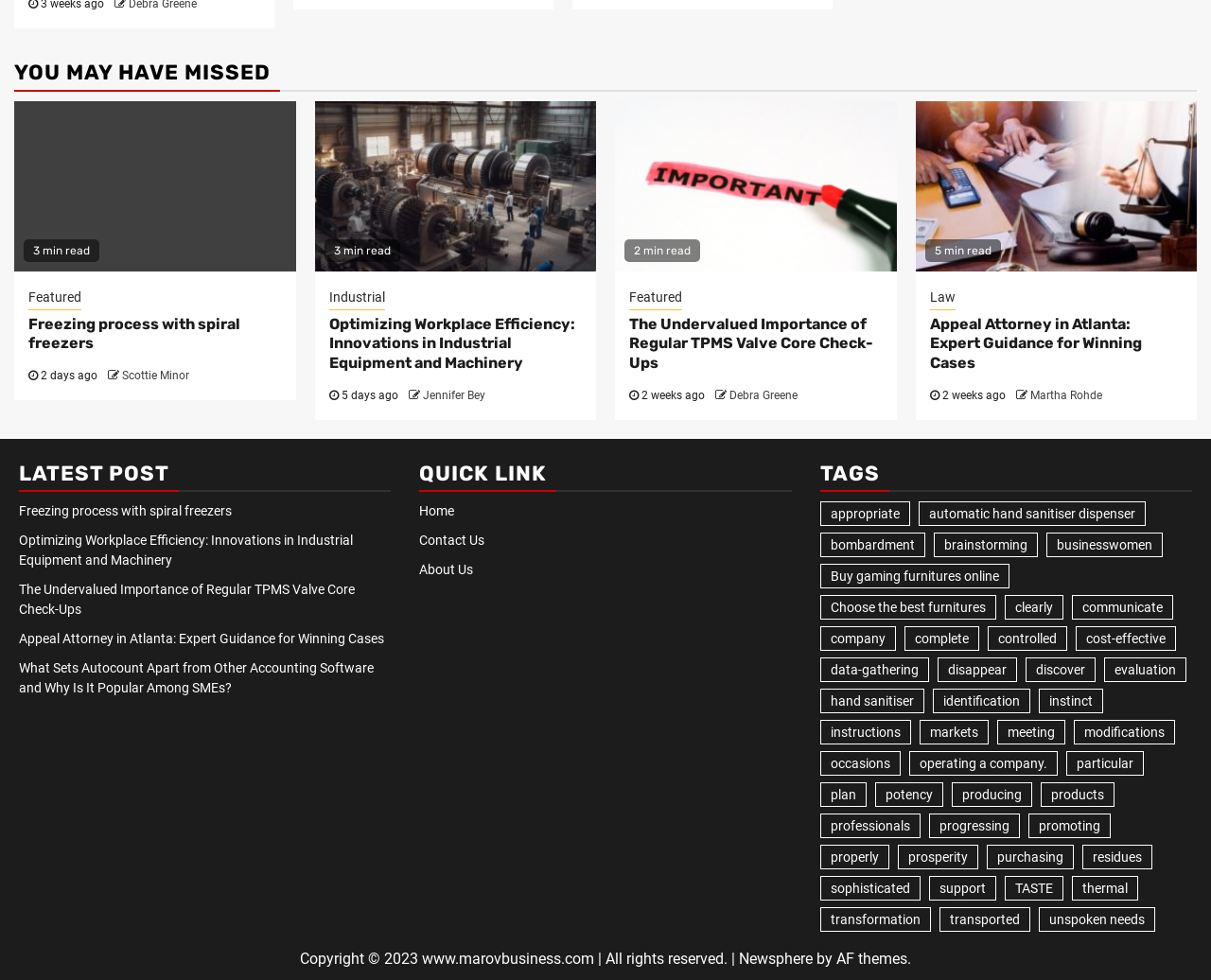Locate the bounding box coordinates of the item that should be clicked to fulfill the instruction: "Learn about 'Appeal Attorney in Atlanta: Expert Guidance for Winning Cases'".

[0.768, 0.321, 0.943, 0.379]